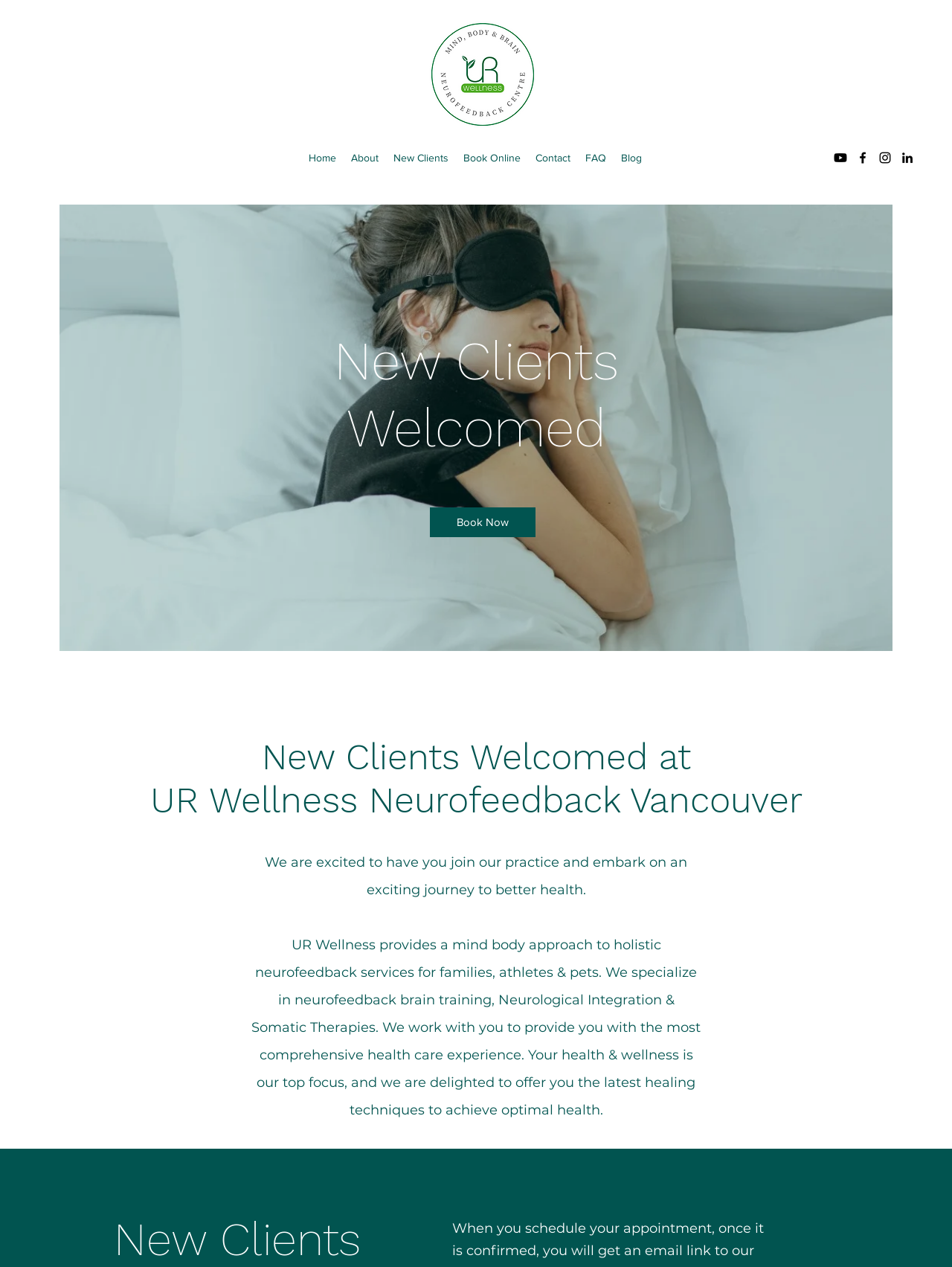Please reply to the following question with a single word or a short phrase:
What is the purpose of UR Wellness?

Holistic neurofeedback services